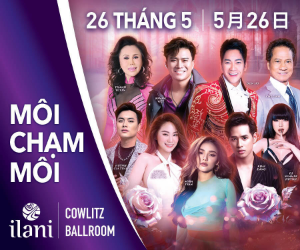Describe the scene depicted in the image with great detail.

This promotional image advertises an event titled "Mời Chạm Mời," scheduled for May 26 at the Cowlitz Ballroom, hosted by ilani. The design features a vibrant background complemented by images of several performers dressed in colorful, traditional attire, signifying a celebration of music and culture. The event highlights a fusion of contemporary and traditional styles, aimed at engaging a diverse audience. The use of dual date formats (Vietnamese and Chinese) suggests an inclusive approach to the cultural identities represented in the event. The branding for ilani is prominently displayed, emphasizing the venue's role in hosting this significant gathering.